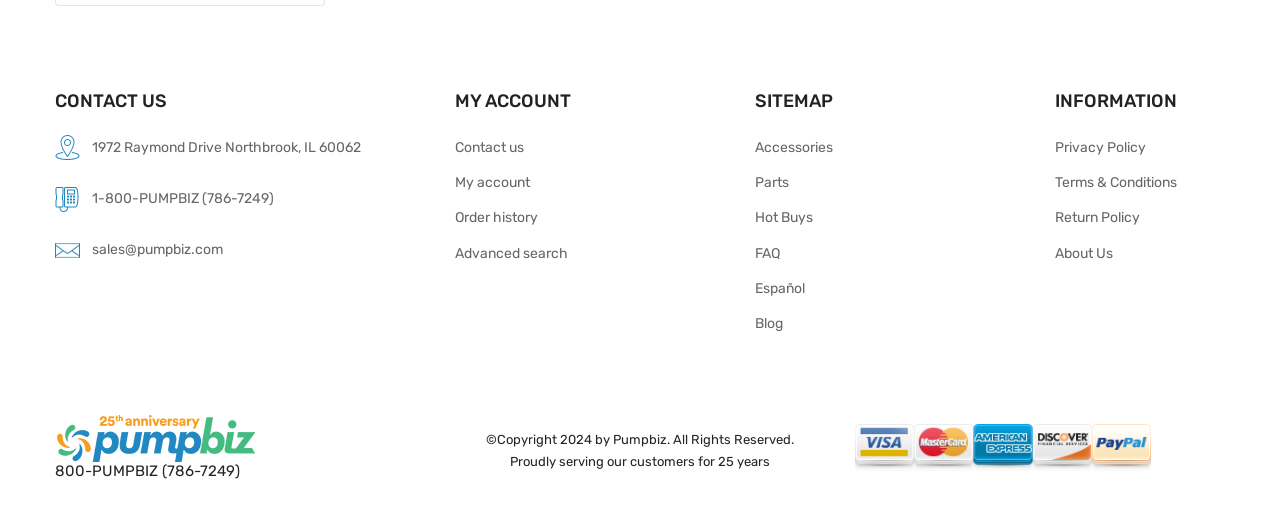Identify the bounding box coordinates for the UI element that matches this description: "My account".

[0.355, 0.335, 0.414, 0.381]